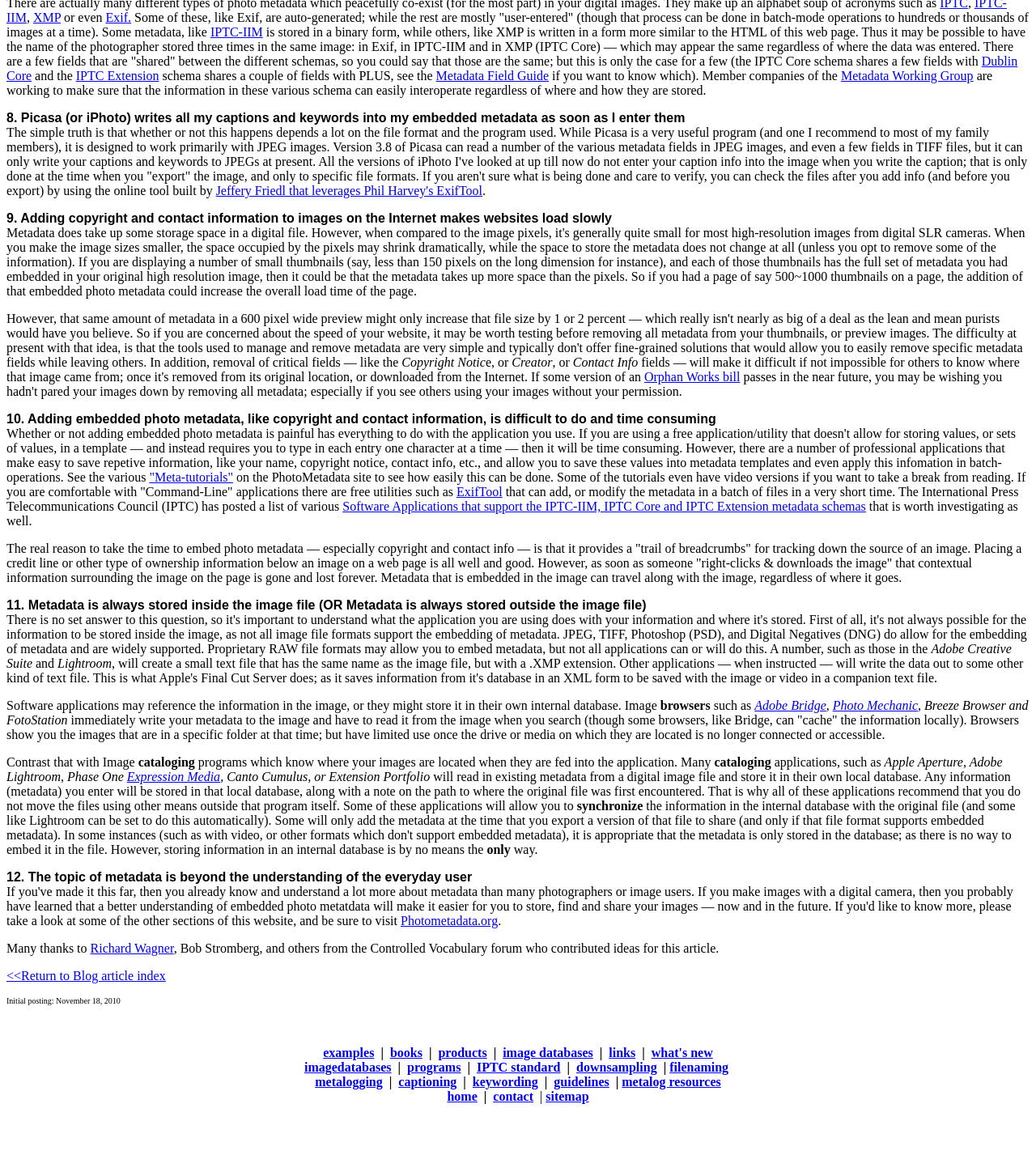Pinpoint the bounding box coordinates of the clickable area needed to execute the instruction: "Check 'Orphan Works bill'". The coordinates should be specified as four float numbers between 0 and 1, i.e., [left, top, right, bottom].

[0.622, 0.316, 0.714, 0.328]